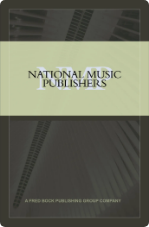What is the focus of the publisher?
Provide an in-depth and detailed explanation in response to the question.

The caption indicates that the full name 'NATIONAL MUSIC PUBLISHERS' is showcased in a clear, bold lettering, which suggests that the publisher's primary focus is on music-related publications, as emphasized by the use of 'MUSIC' in the company name.